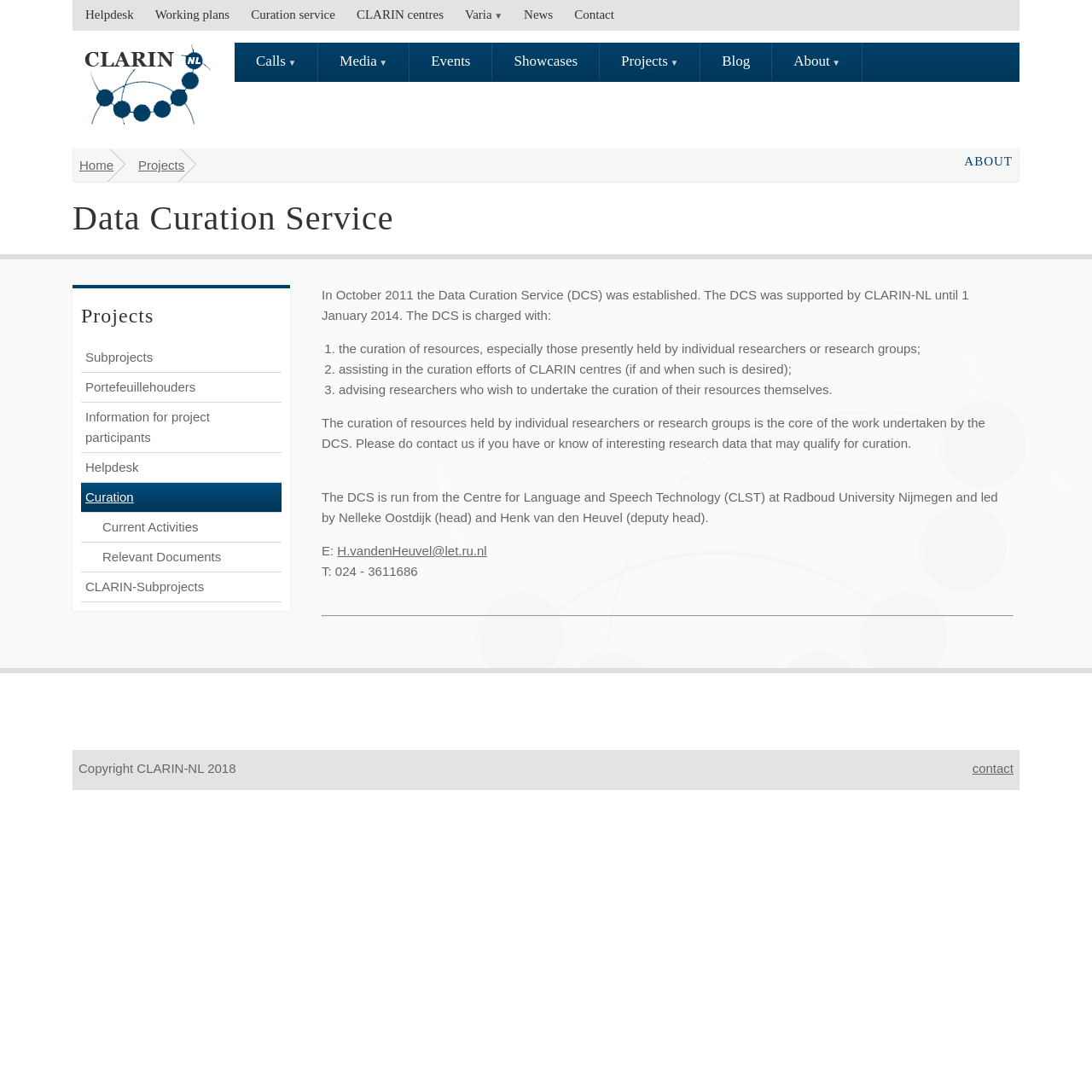What is the main purpose of the Data Curation Service?
Please describe in detail the information shown in the image to answer the question.

The main purpose of the Data Curation Service is to curate resources, especially those held by individual researchers or research groups, as stated in the webpage content.